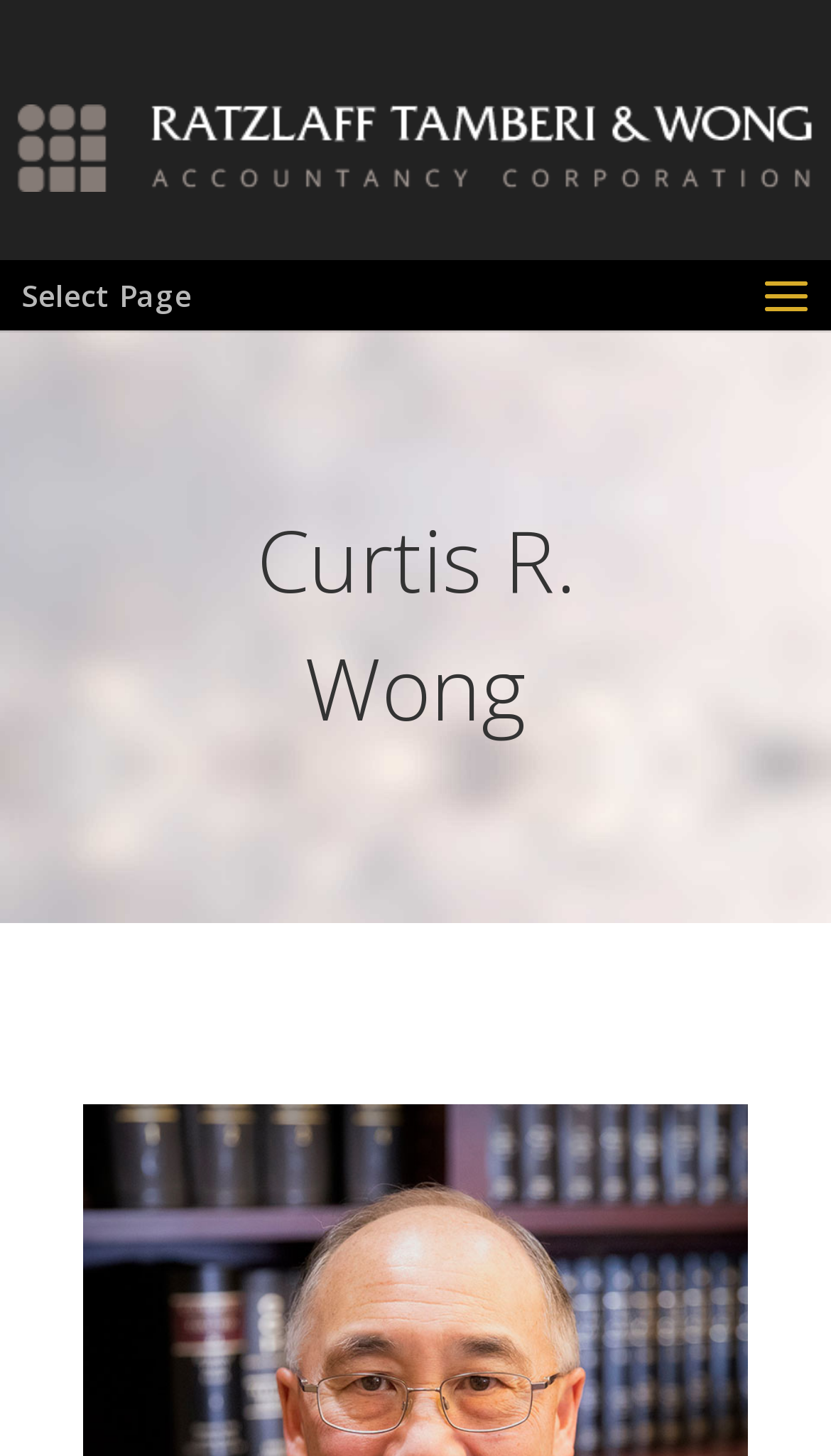Please extract the primary headline from the webpage.

Curtis R. Wong